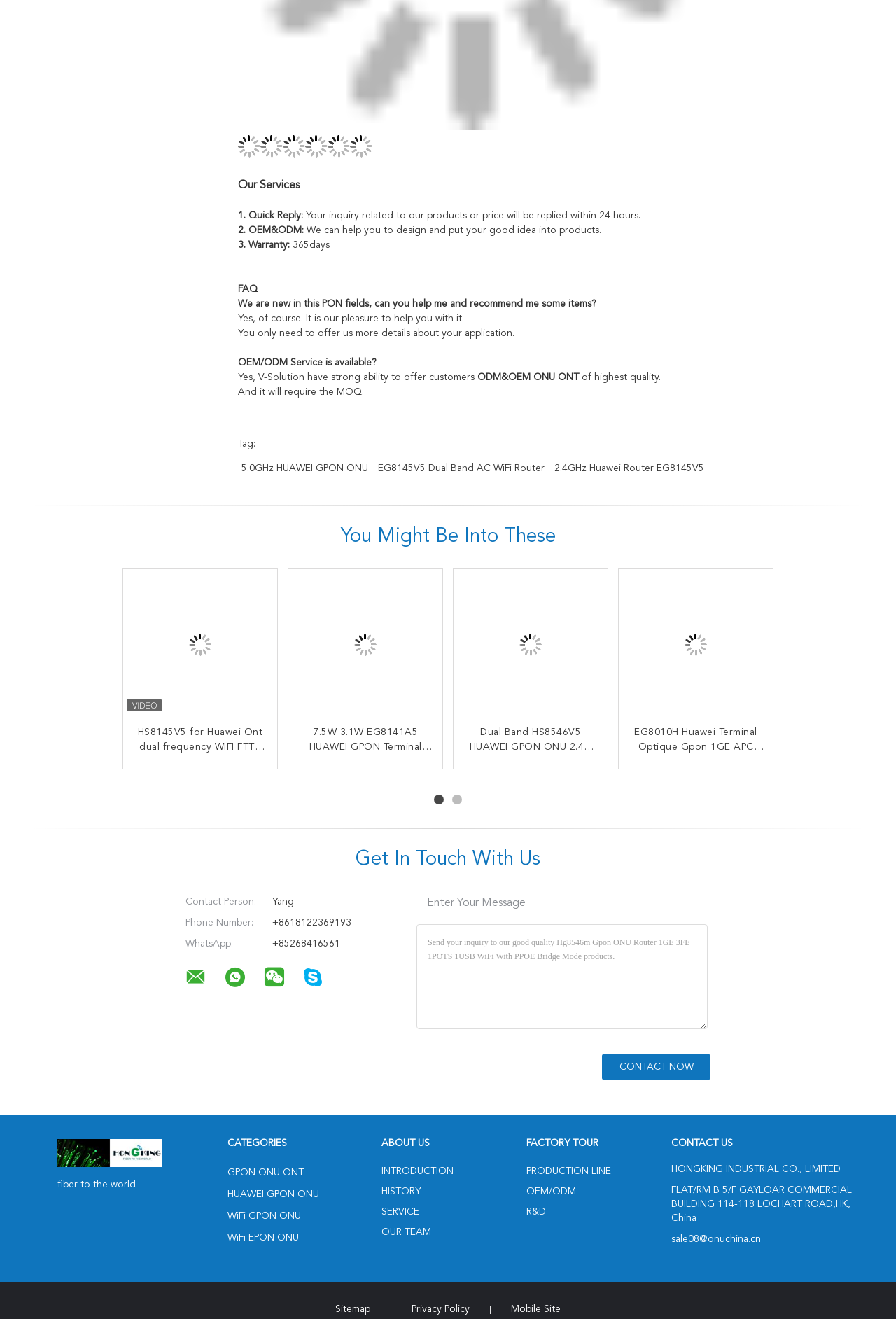Determine the bounding box coordinates of the region that needs to be clicked to achieve the task: "Click on the '5.0GHz HUAWEI GPON ONU' link".

[0.266, 0.349, 0.415, 0.362]